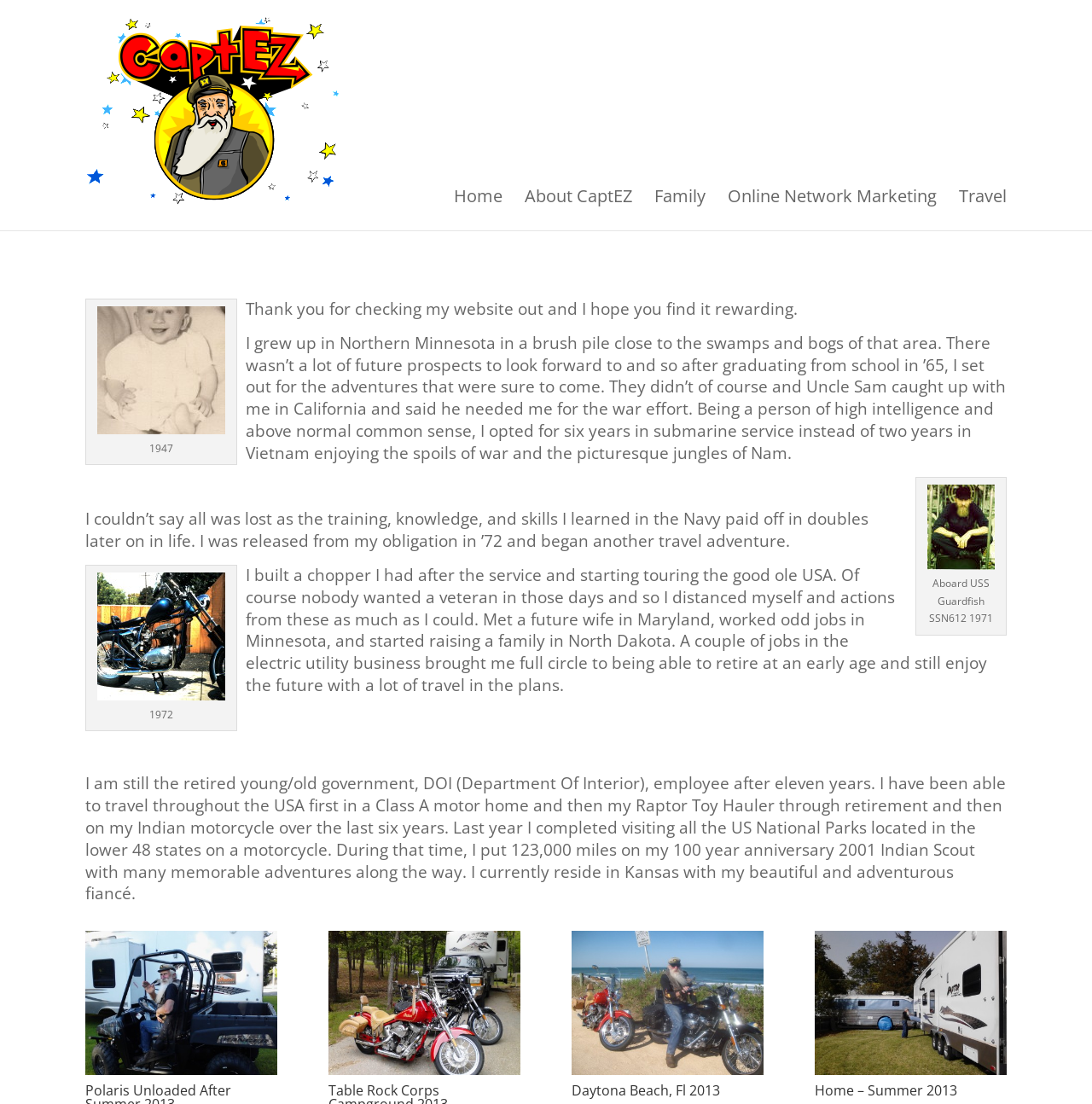Respond with a single word or phrase to the following question:
How many years did the author serve in the Navy?

Six years